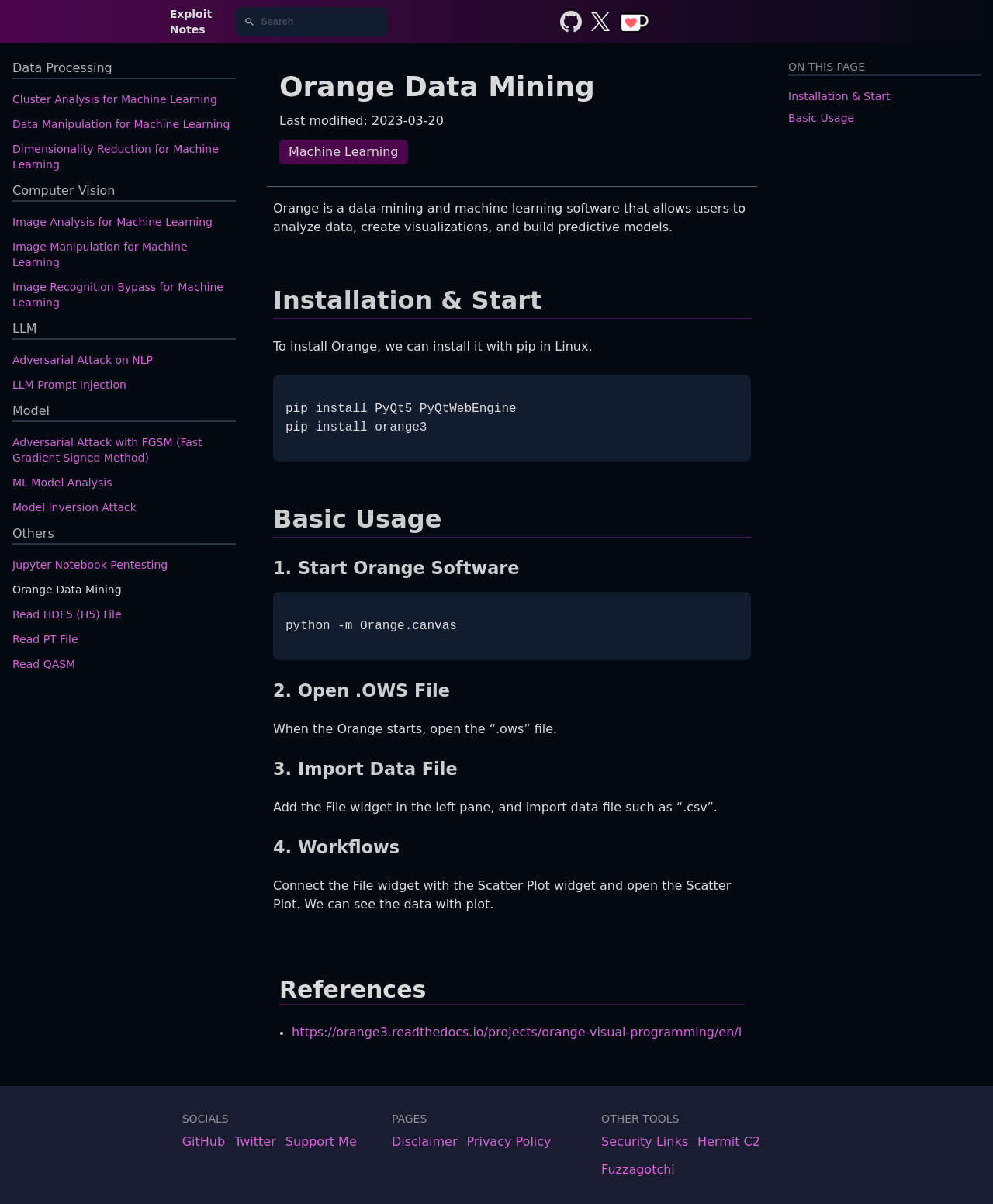Locate the bounding box coordinates of the clickable element to fulfill the following instruction: "Search this site". Provide the coordinates as four float numbers between 0 and 1 in the format [left, top, right, bottom].

[0.237, 0.006, 0.39, 0.03]